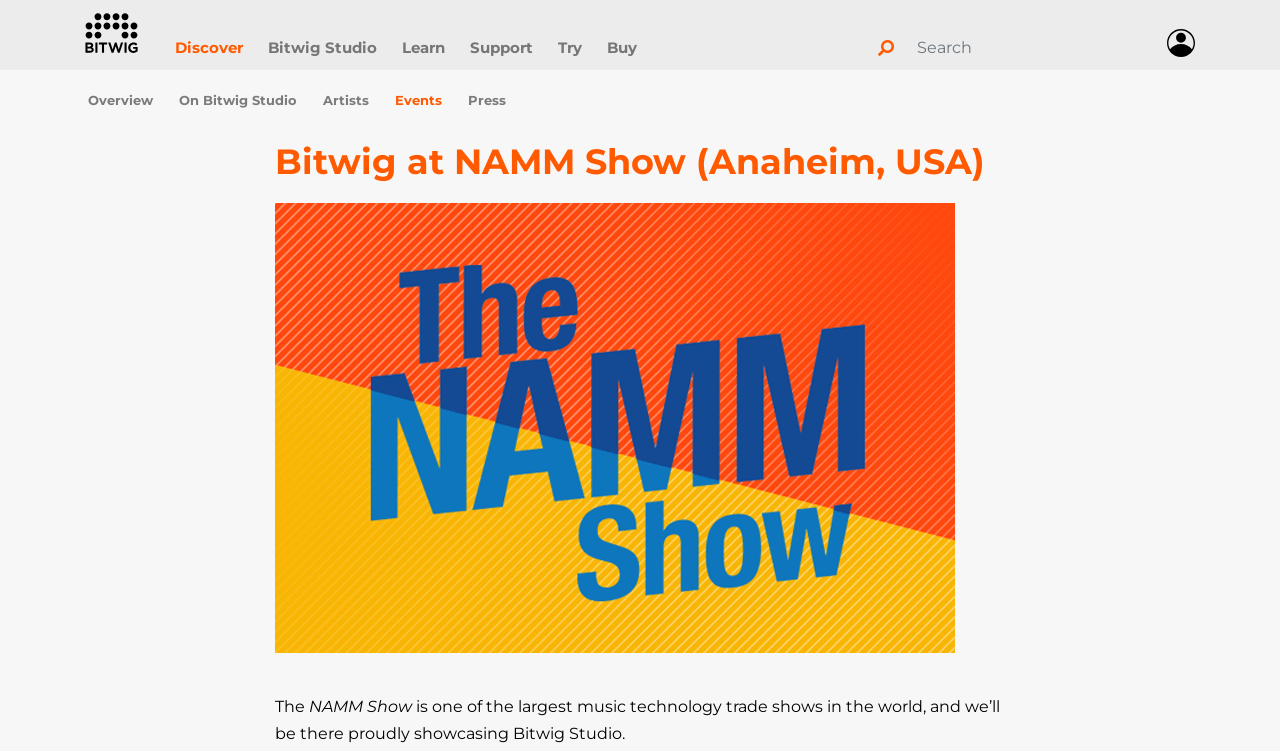Identify the bounding box coordinates of the region that should be clicked to execute the following instruction: "Check the Events".

[0.306, 0.112, 0.363, 0.156]